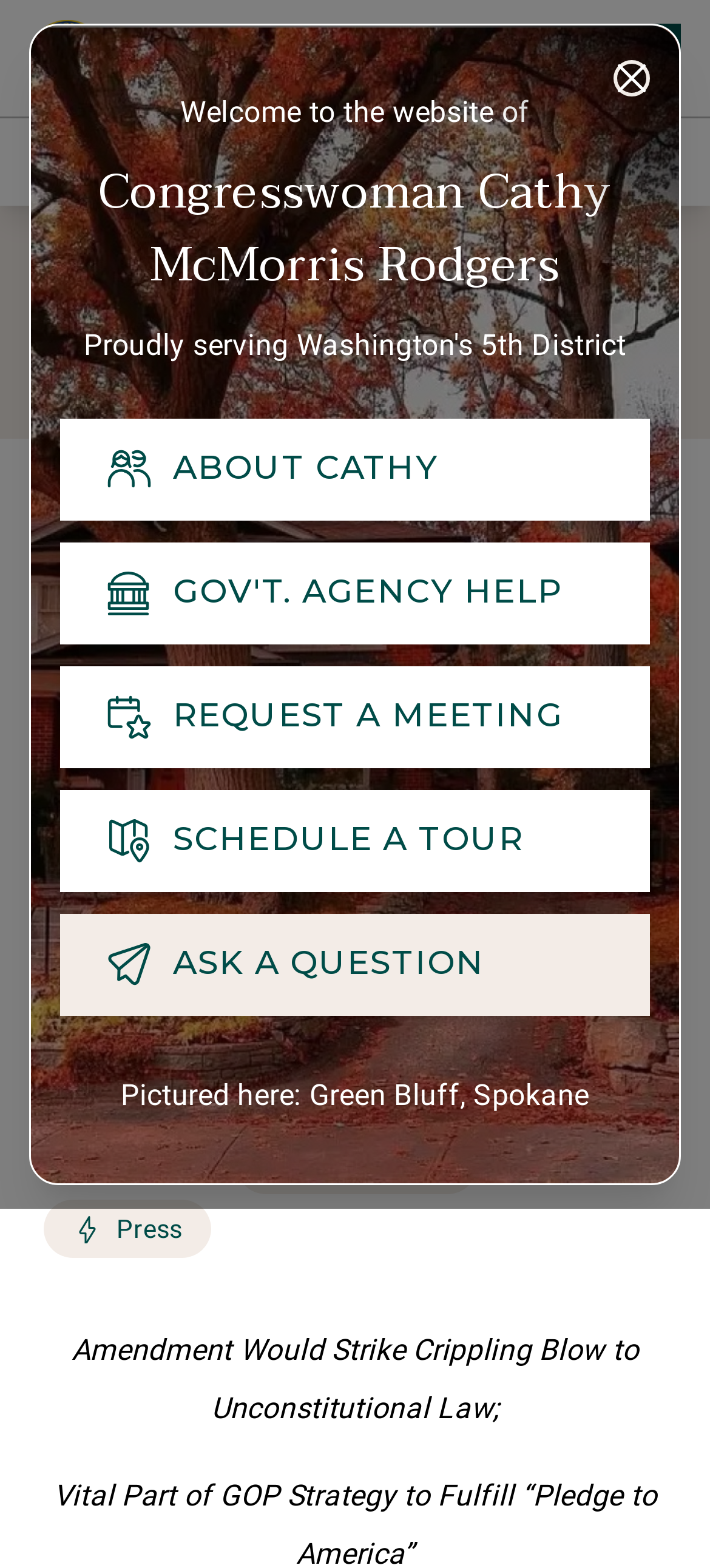What is the topic of the press release? Analyze the screenshot and reply with just one word or a short phrase.

Health Care Law